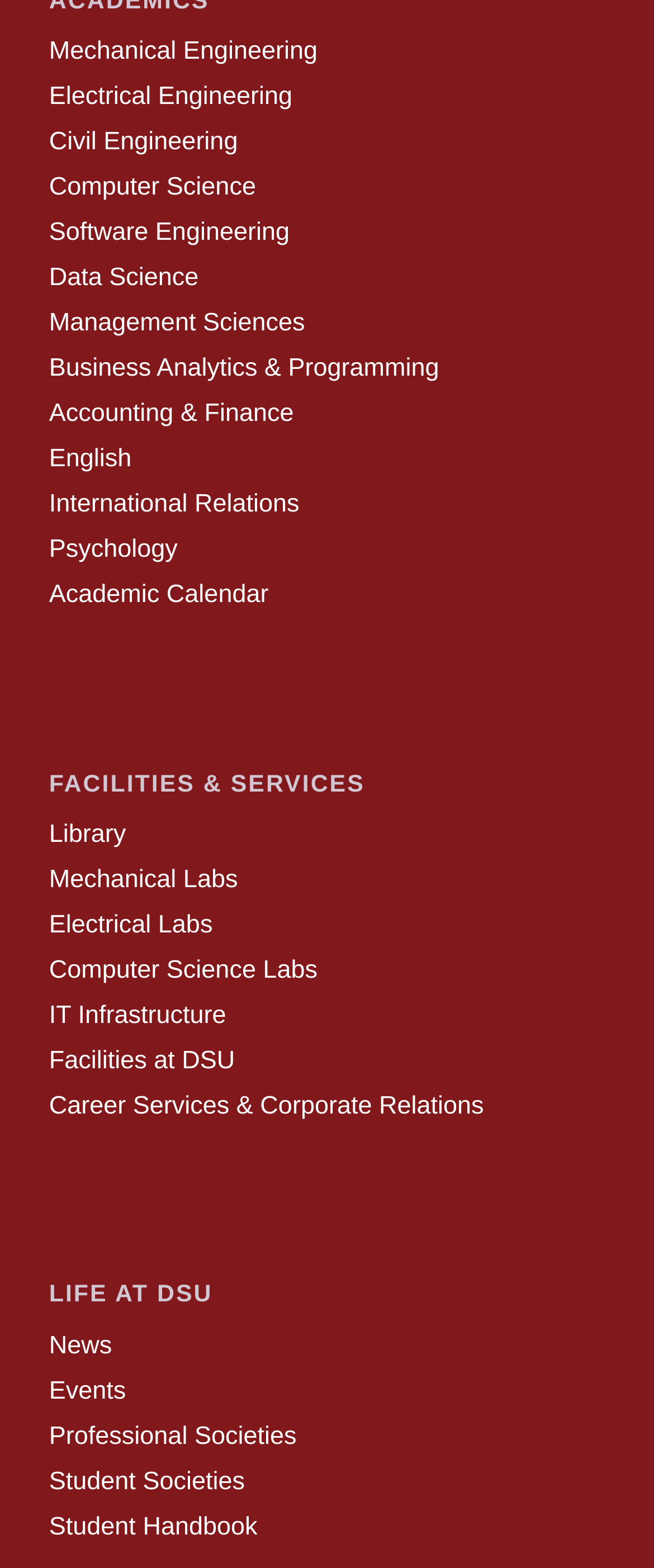What facilities are available at DSU?
Refer to the image and give a detailed answer to the question.

Under the 'FACILITIES & SERVICES' heading, I found links to Library, Mechanical Labs, Electrical Labs, Computer Science Labs, IT Infrastructure, and Facilities at DSU, which suggests that these facilities are available at DSU.